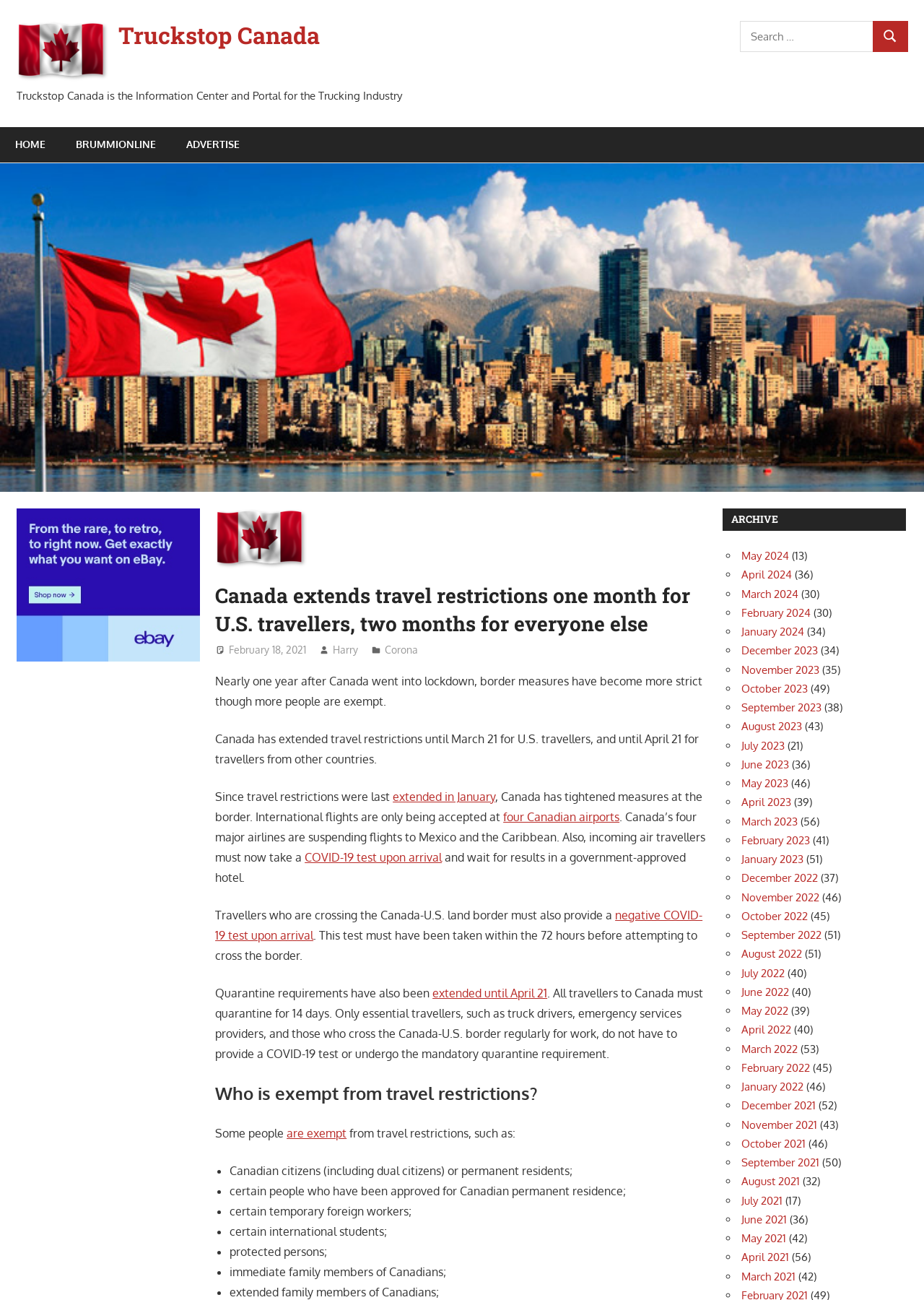Give a complete and precise description of the webpage's appearance.

The webpage is about travel restrictions in Canada, specifically the extension of travel restrictions for U.S. travelers and those from other countries. At the top left corner, there is a Canadian flag image, and next to it is a link to "Truckstop Canada" with a description of the website as an information center and portal for the trucking industry. 

Below the flag and the link, there is a search bar with a "SEARCH" button on the right side. On the top right corner, there is a navigation menu with links to "HOME", "BRUMMIONLINE", and "ADVERTISE". 

The main content of the webpage is an article about the extension of travel restrictions in Canada. The article title is "Canada extends travel restrictions one month for U.S. travellers, two months for everyone else". Below the title, there is a paragraph summarizing the article, which states that nearly one year after Canada went into lockdown, border measures have become more strict, though more people are exempt. 

The article then explains that Canada has extended travel restrictions until March 21 for U.S. travelers and until April 21 for travelers from other countries. It also mentions that international flights are only being accepted at four Canadian airports, and incoming air travelers must take a COVID-19 test upon arrival and wait for results in a government-approved hotel. 

Additionally, the article states that travelers who are crossing the Canada-U.S. land border must also provide a negative COVID-19 test upon arrival, and quarantine requirements have been extended until April 21. 

There is a section that explains who is exempt from travel restrictions, including Canadian citizens, certain people who have been approved for Canadian permanent residence, certain temporary foreign workers, international students, protected persons, and immediate and extended family members of Canadians. 

On the right side of the webpage, there is an advertisement for eBay, and below it, there is an archive section with links to previous months, including May 2024, April 2024, March 2024, February 2024, January 2024, December 2023, November 2023, and October 2023.